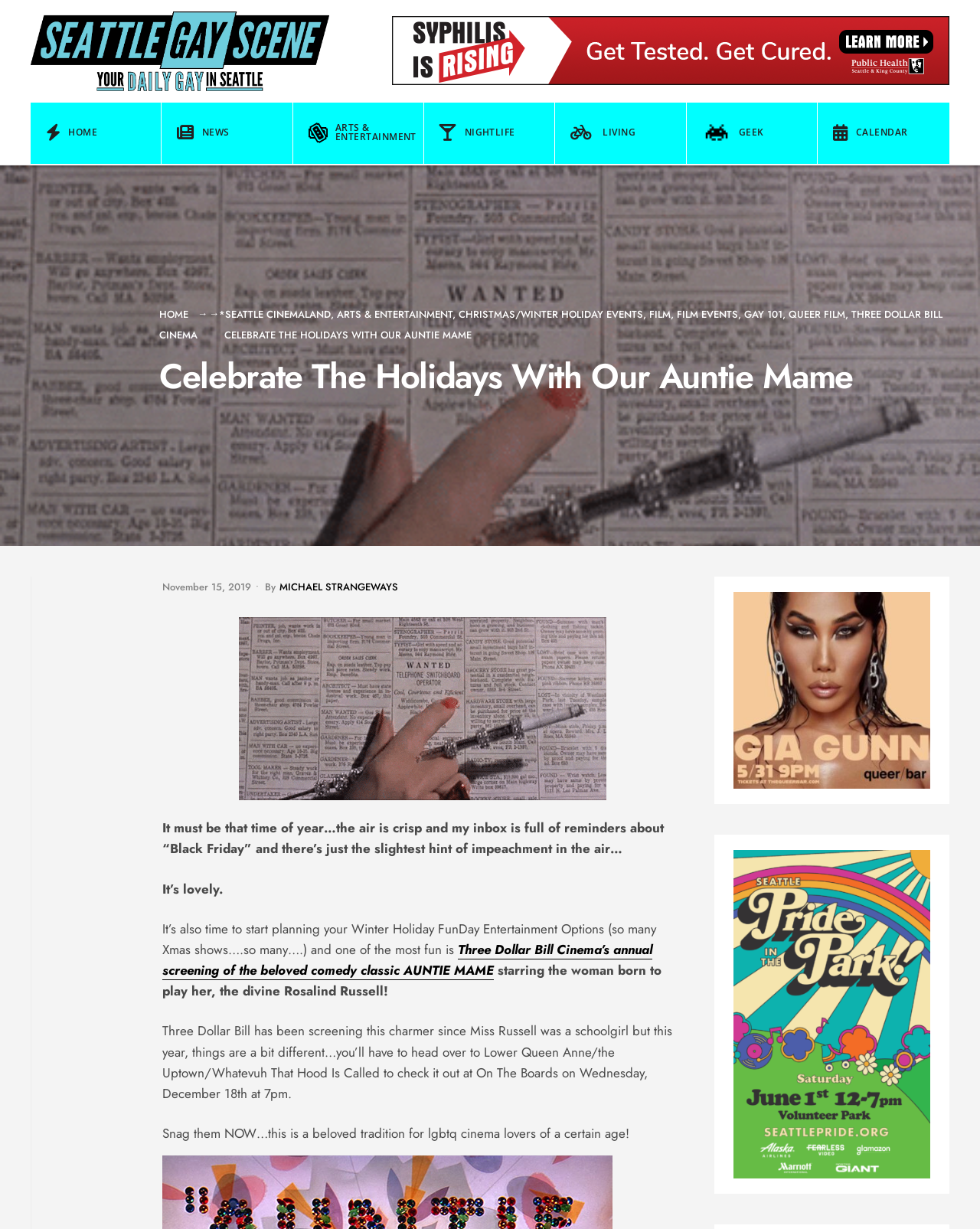What is the name of the actress starring in the movie?
Answer the question based on the image using a single word or a brief phrase.

Rosalind Russell